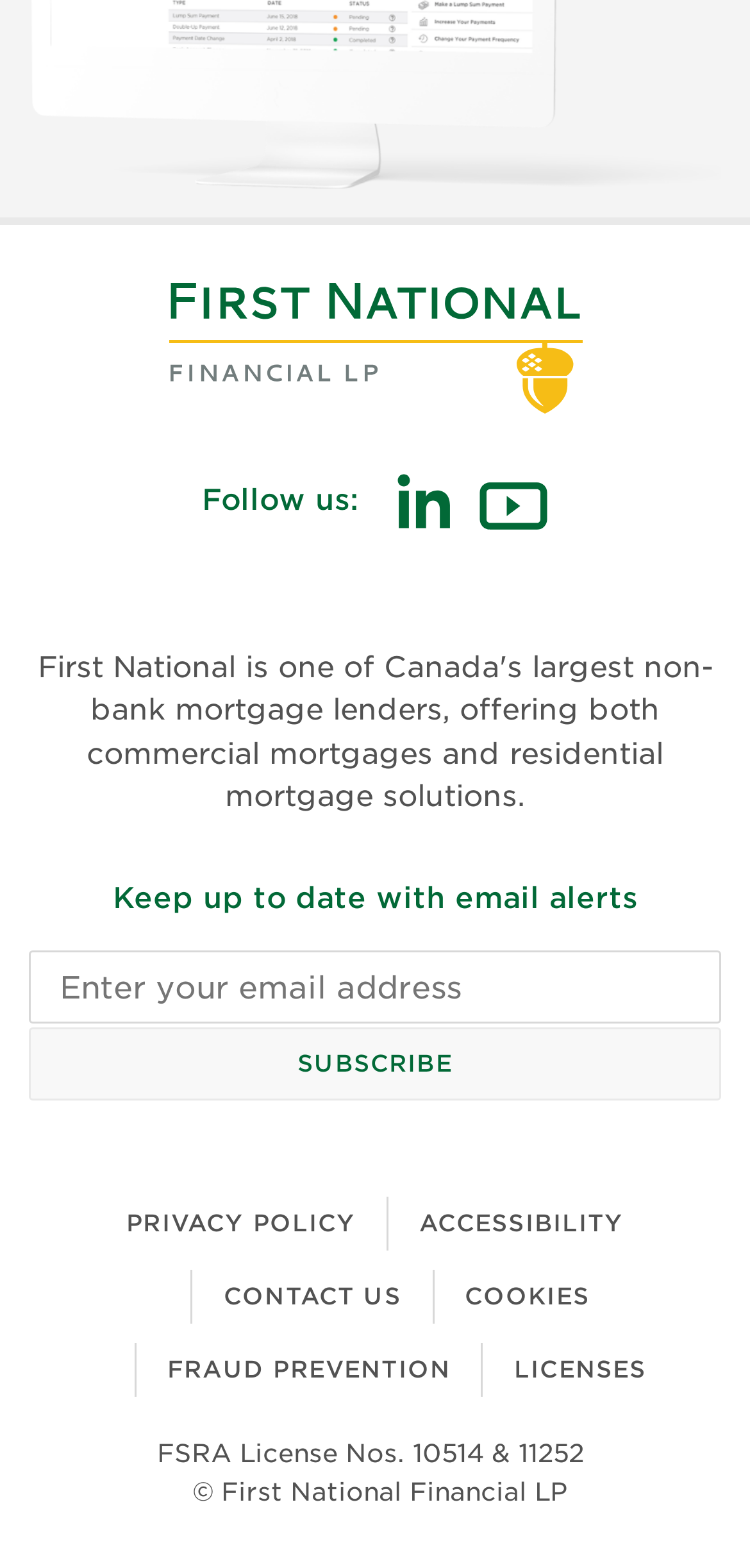Answer the question below with a single word or a brief phrase: 
What is the company name displayed on the top?

First National Financial LP